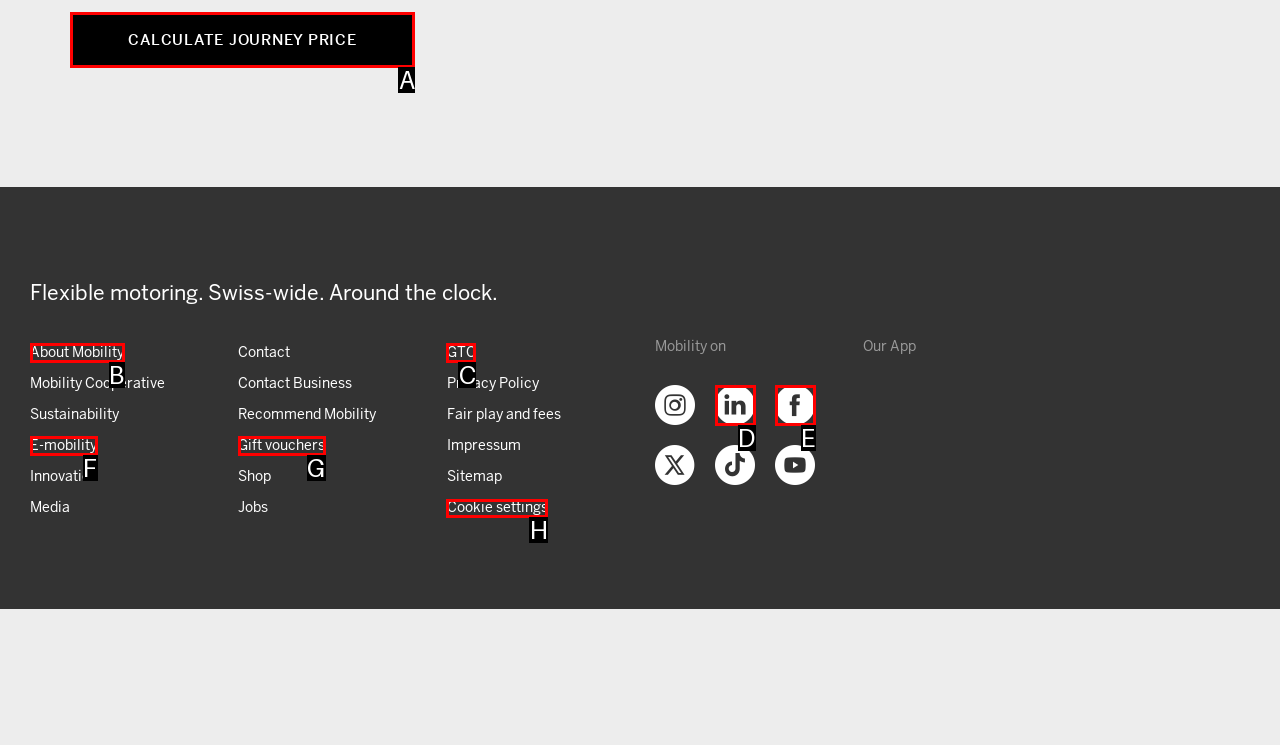Select the HTML element that needs to be clicked to carry out the task: Calculate journey price
Provide the letter of the correct option.

A